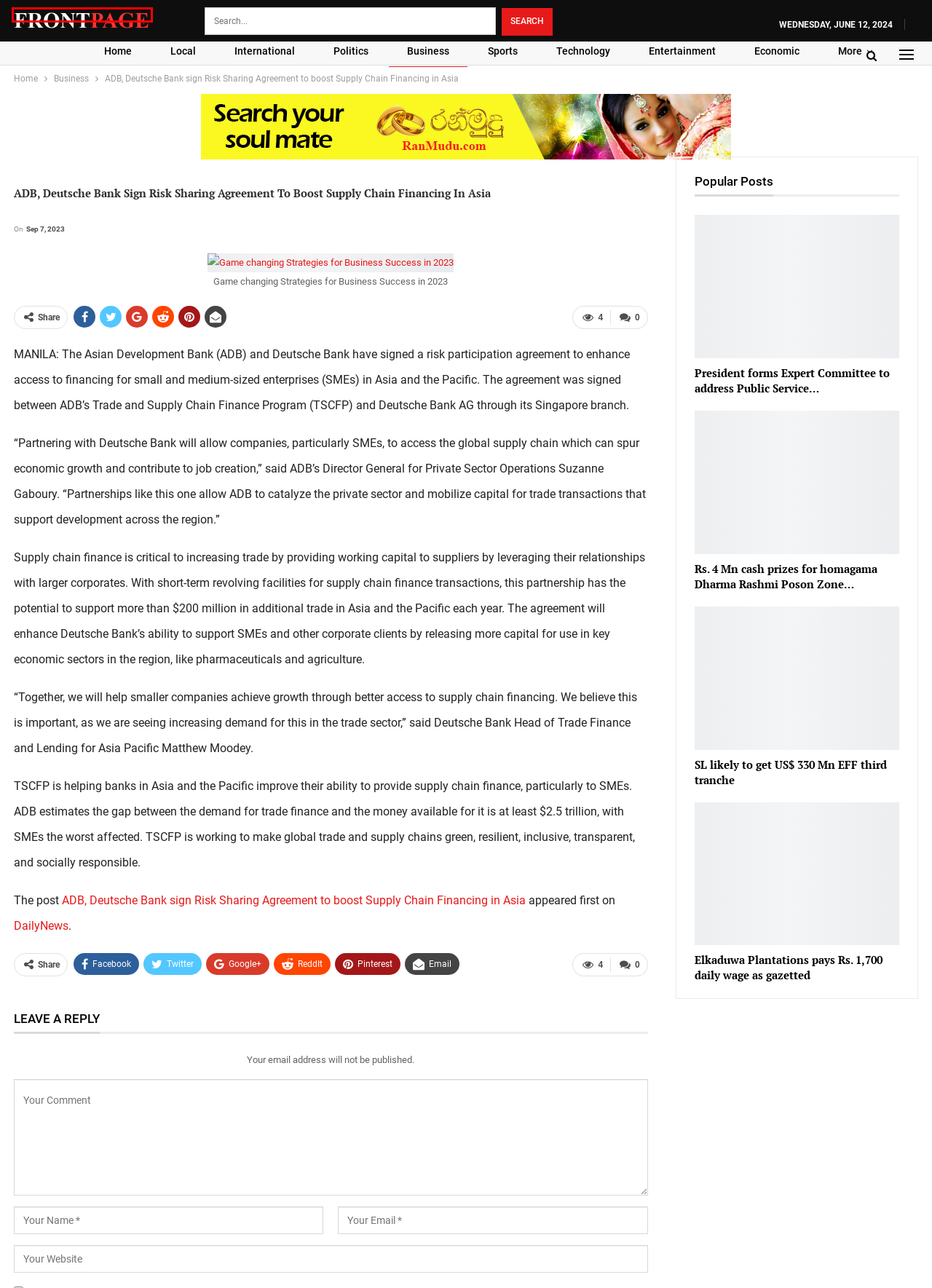Analyze the webpage screenshot with a red bounding box highlighting a UI element. Select the description that best matches the new webpage after clicking the highlighted element. Here are the options:
A. Entertainment – FrontPage
B. President forms Expert Committee to address Public Service salary Anomalies – FrontPage
C. Economic – FrontPage
D. Elkaduwa Plantations pays Rs. 1,700 daily wage as gazetted – FrontPage
E. Business – FrontPage
F. You are being redirected...
G. FrontPage – Be the First to Know
H. Local – FrontPage

G